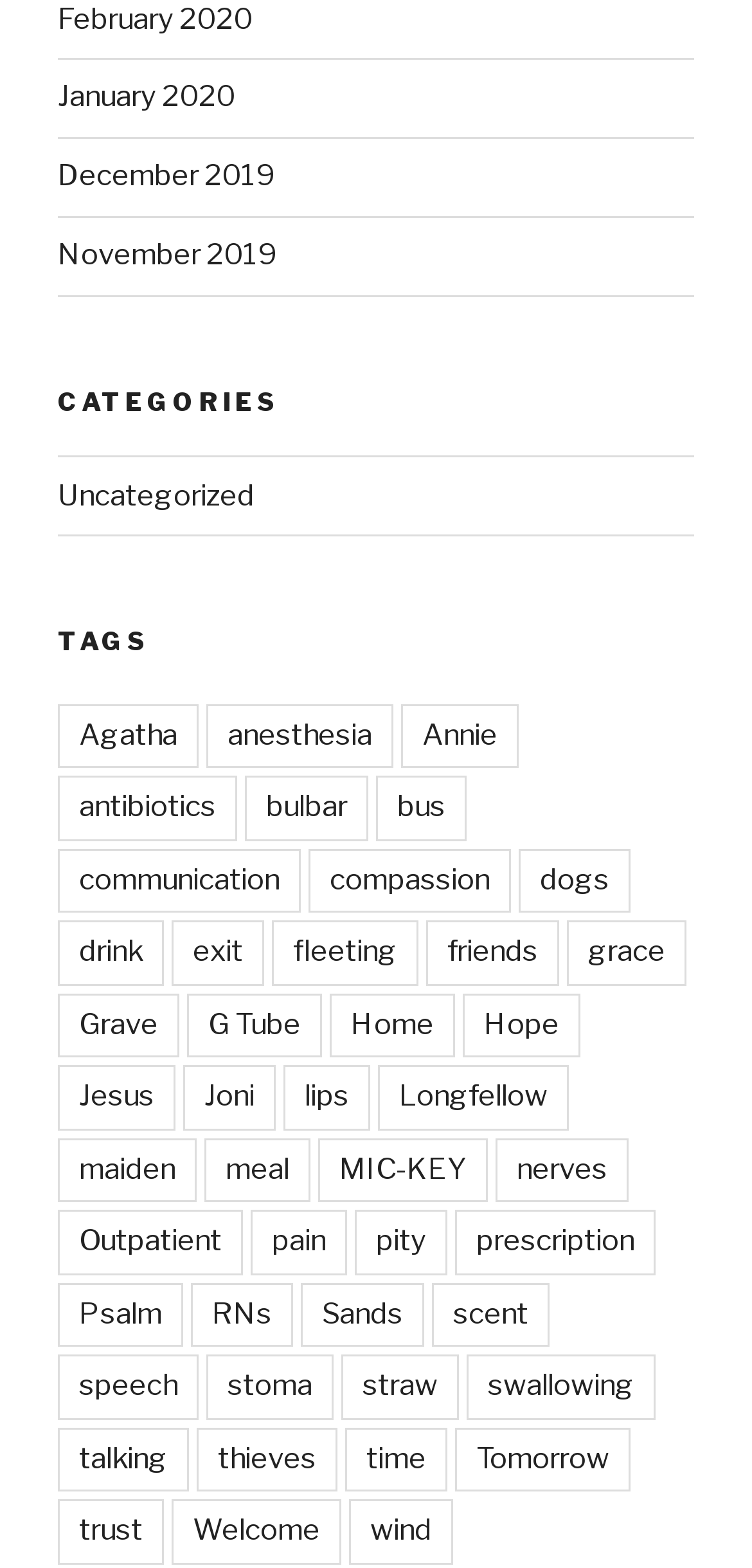Identify the bounding box coordinates for the UI element described by the following text: "November 2019". Provide the coordinates as four float numbers between 0 and 1, in the format [left, top, right, bottom].

[0.077, 0.152, 0.369, 0.174]